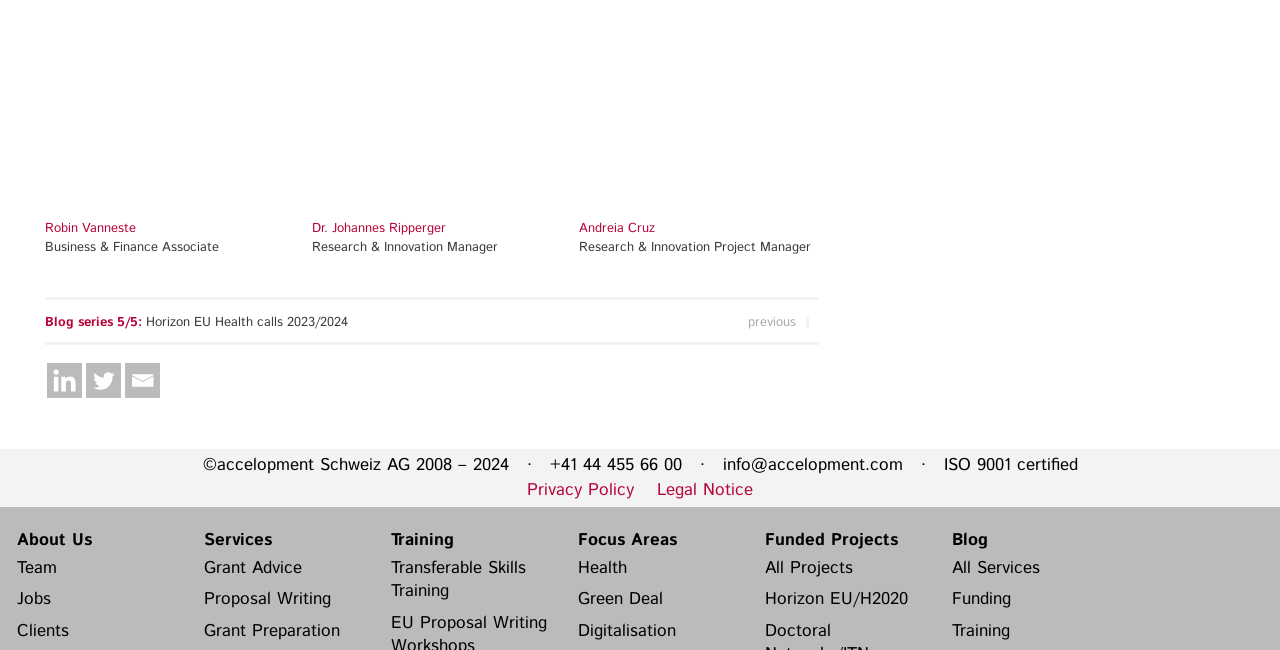Please answer the following question using a single word or phrase: 
What is the certification mentioned at the bottom of the page?

ISO 9001 certified